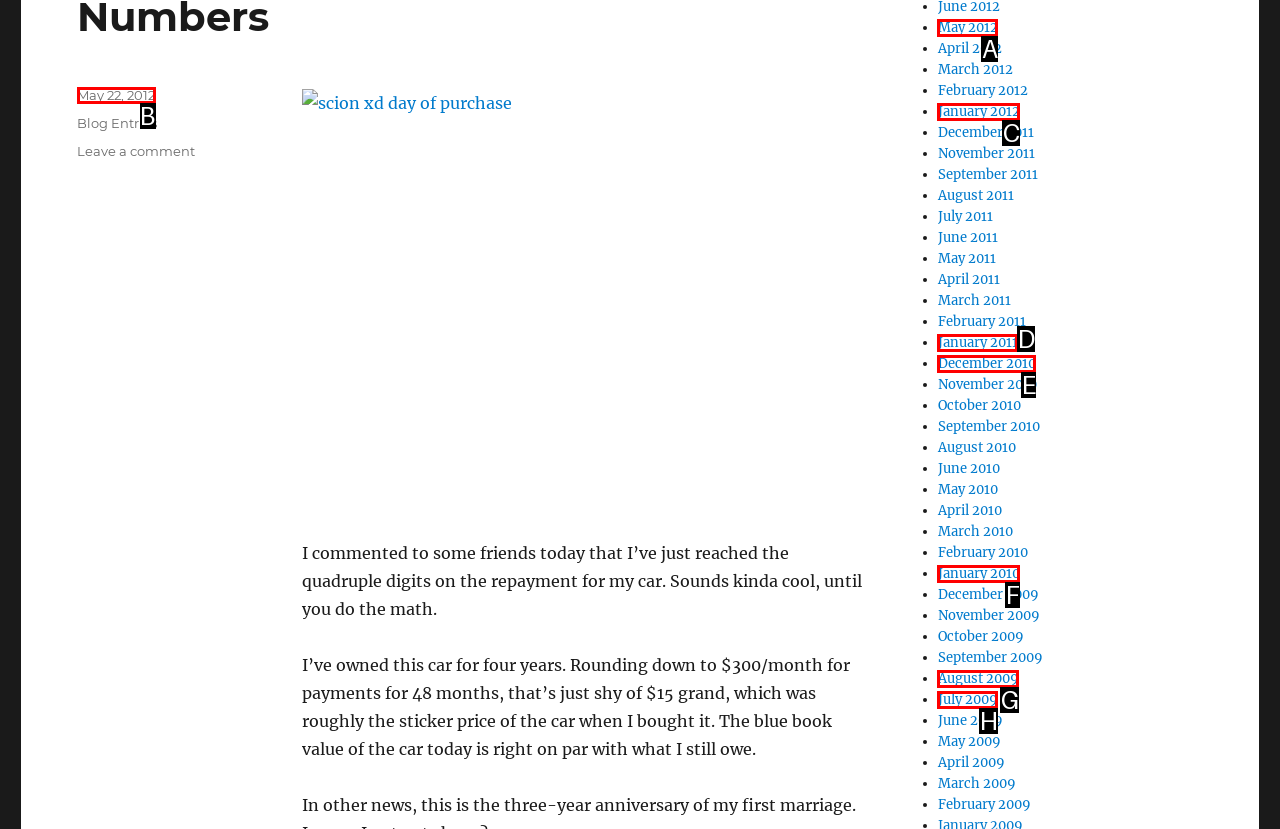Identify the letter corresponding to the UI element that matches this description: May 22, 2012
Answer using only the letter from the provided options.

B